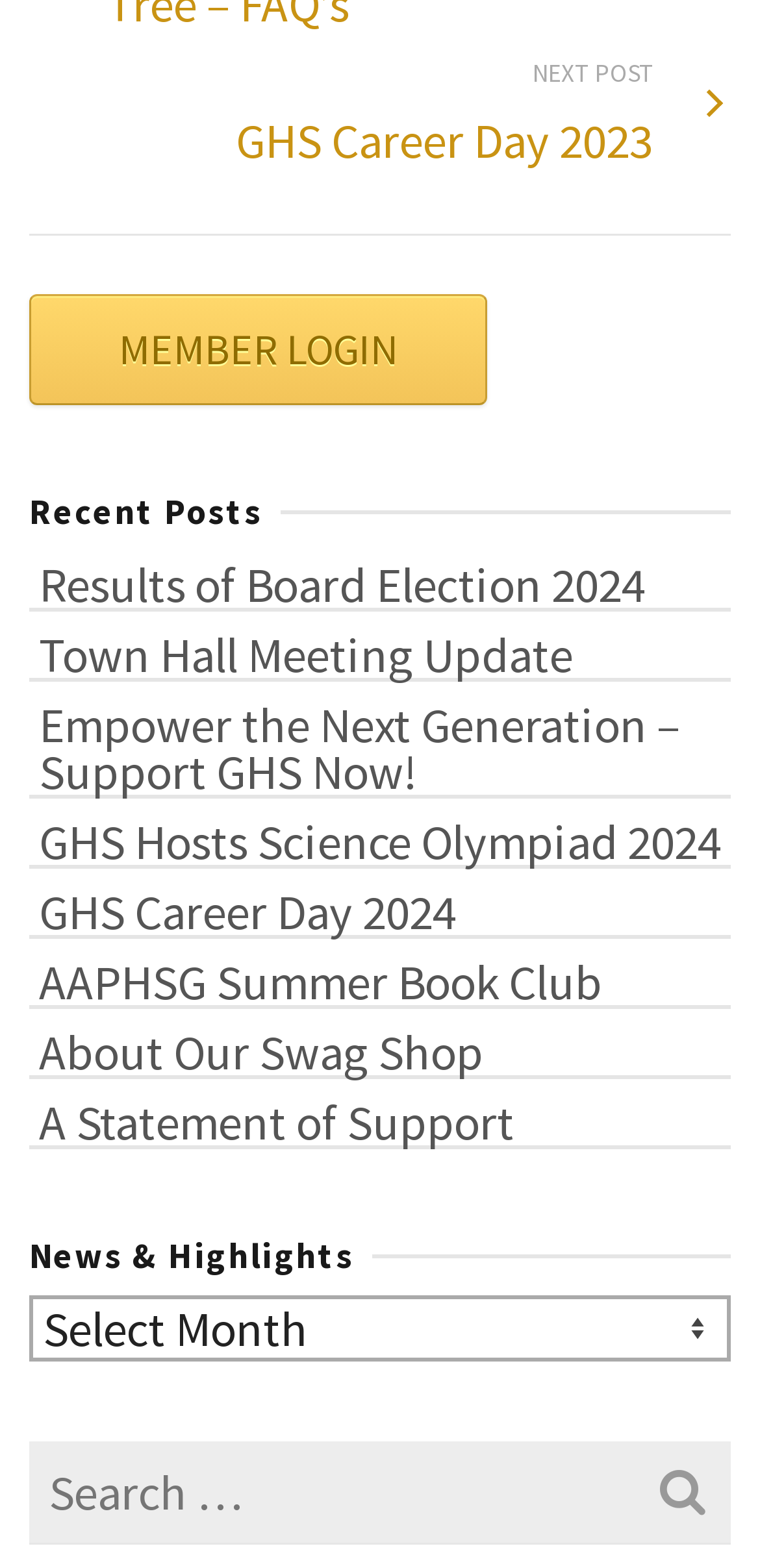Use a single word or phrase to answer the following:
How many links are there under 'Recent Posts'?

9